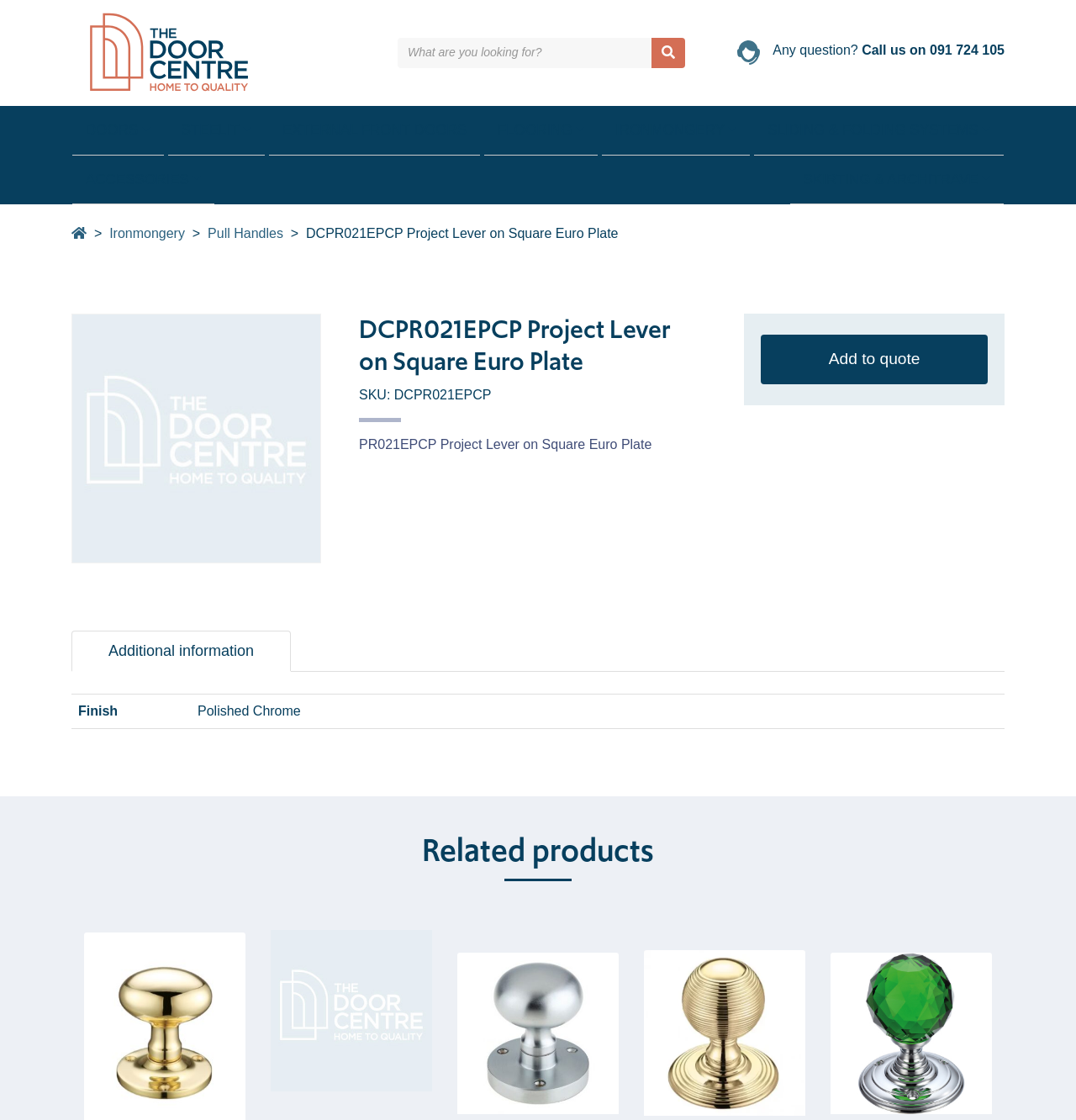Locate the bounding box coordinates of the clickable part needed for the task: "Search for a product".

[0.37, 0.033, 0.637, 0.06]